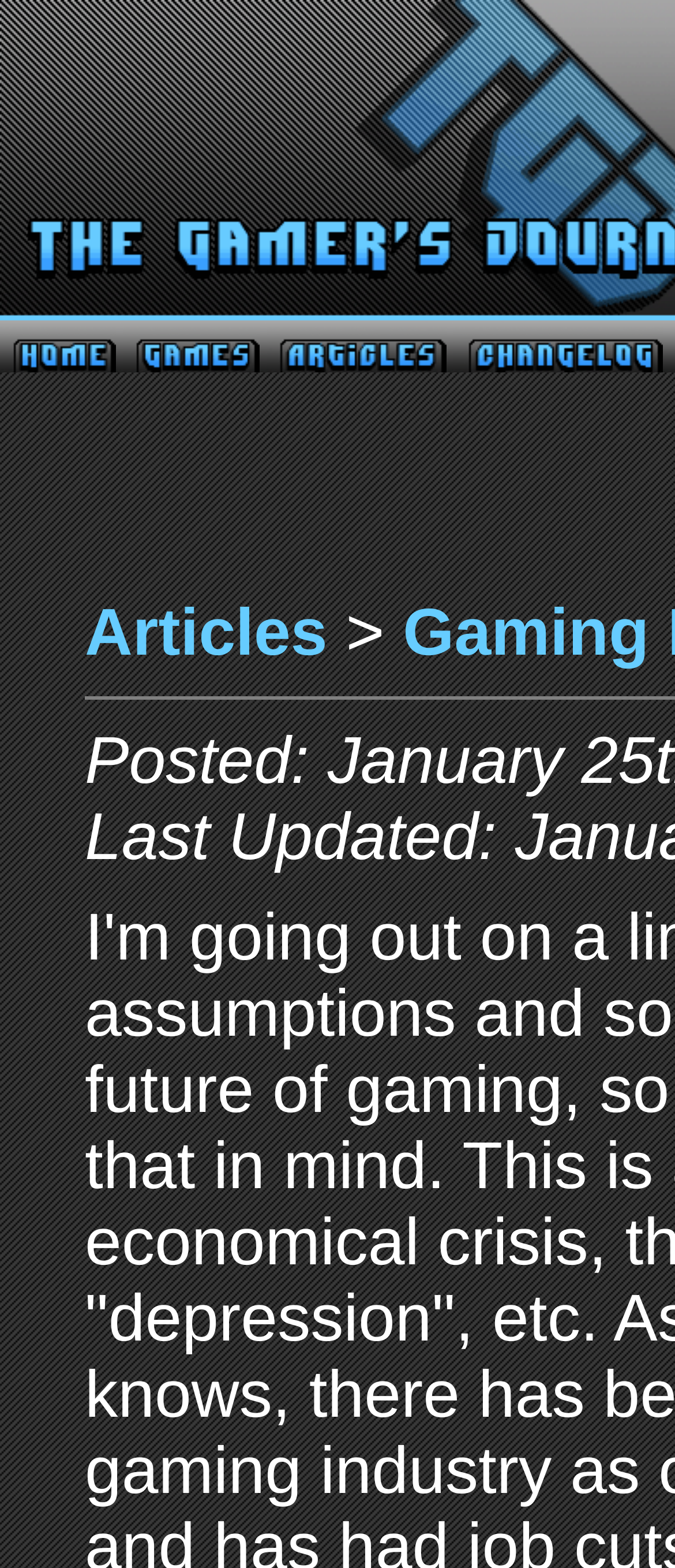How many main menu items are there?
Examine the image and provide an in-depth answer to the question.

I counted the number of link elements with image descriptions, which are 'Home', 'Games', 'Articles', and 'Changelog', indicating that there are 4 main menu items.